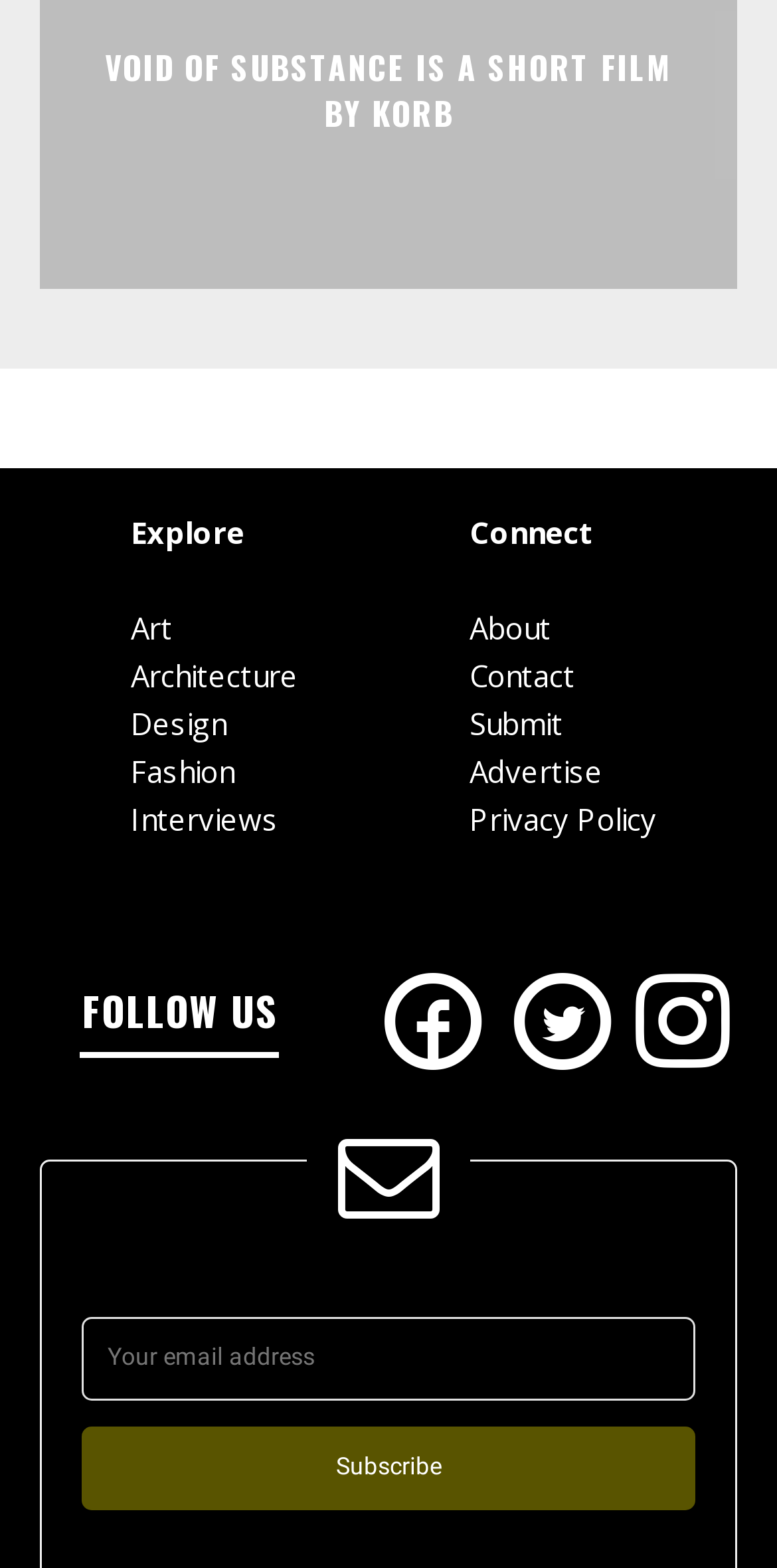How many social media icons are there?
Using the details from the image, give an elaborate explanation to answer the question.

The webpage has a section with three social media icons, which are represented as links with the text 'icon'. These icons are likely used to connect to the website's social media profiles.